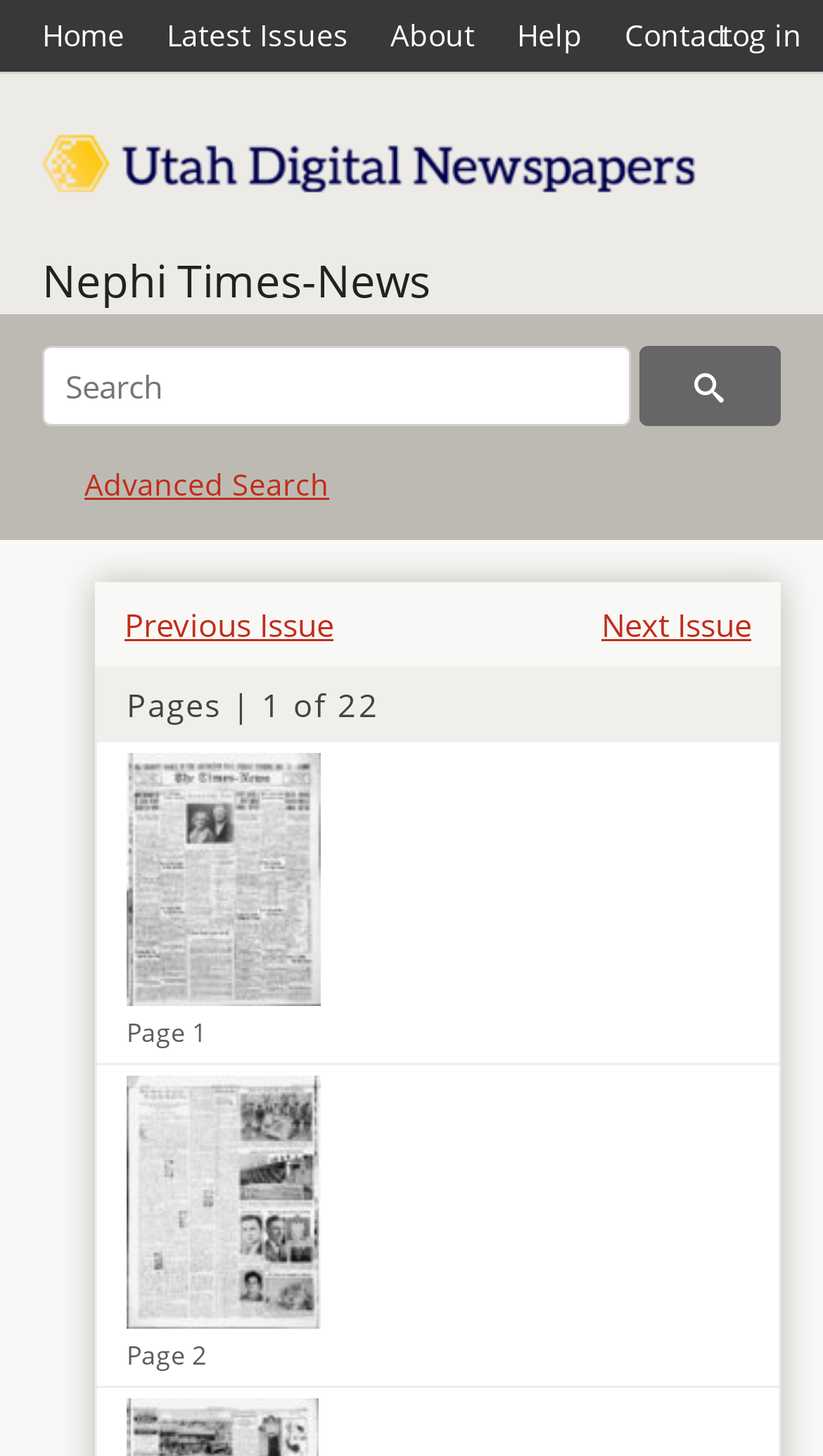Determine the bounding box coordinates of the UI element described by: "name="q" placeholder="Search within"".

[0.141, 0.815, 0.726, 0.87]